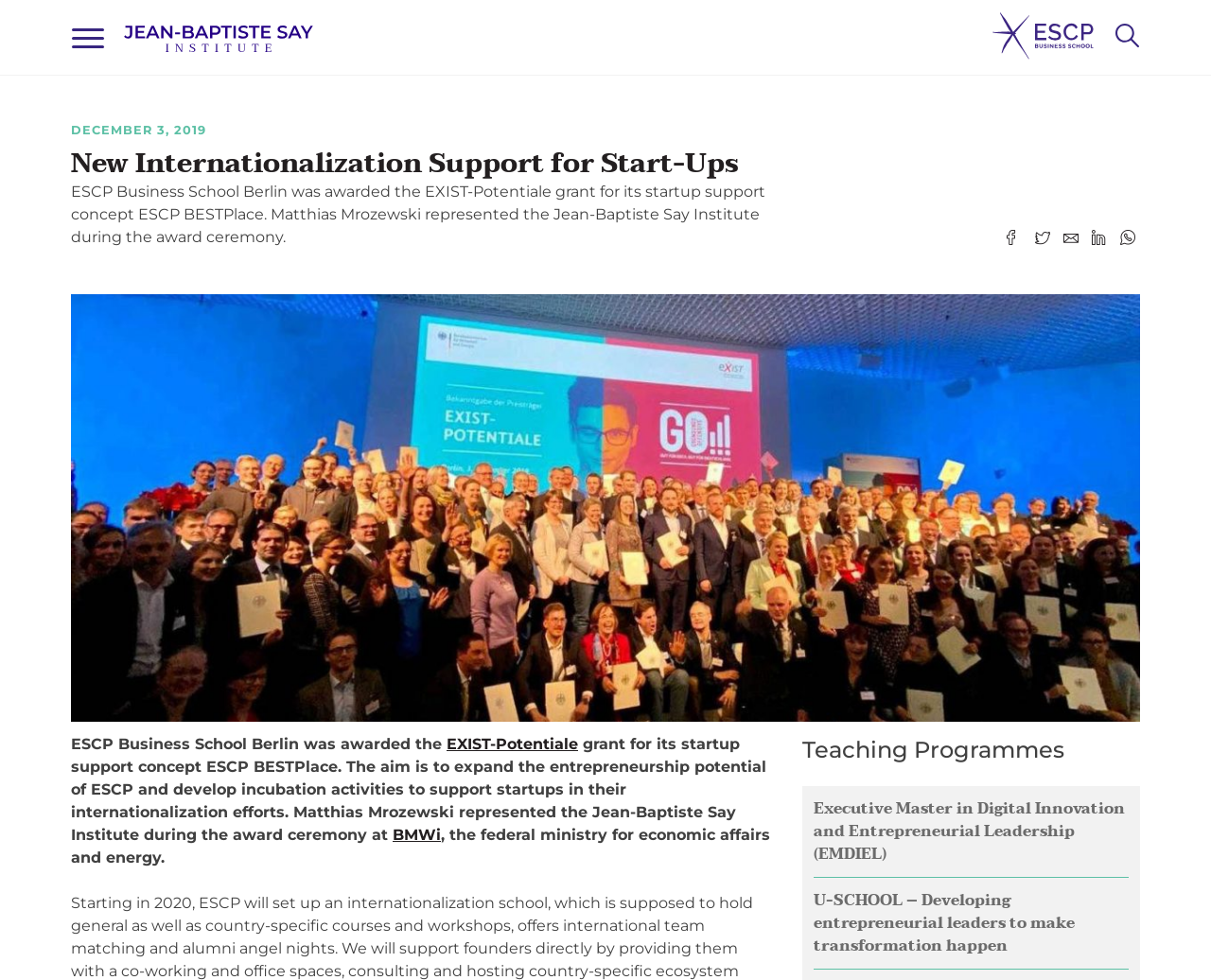Could you provide the bounding box coordinates for the portion of the screen to click to complete this instruction: "Search Jean-Baptiste Say Institute"?

[0.921, 0.024, 0.941, 0.048]